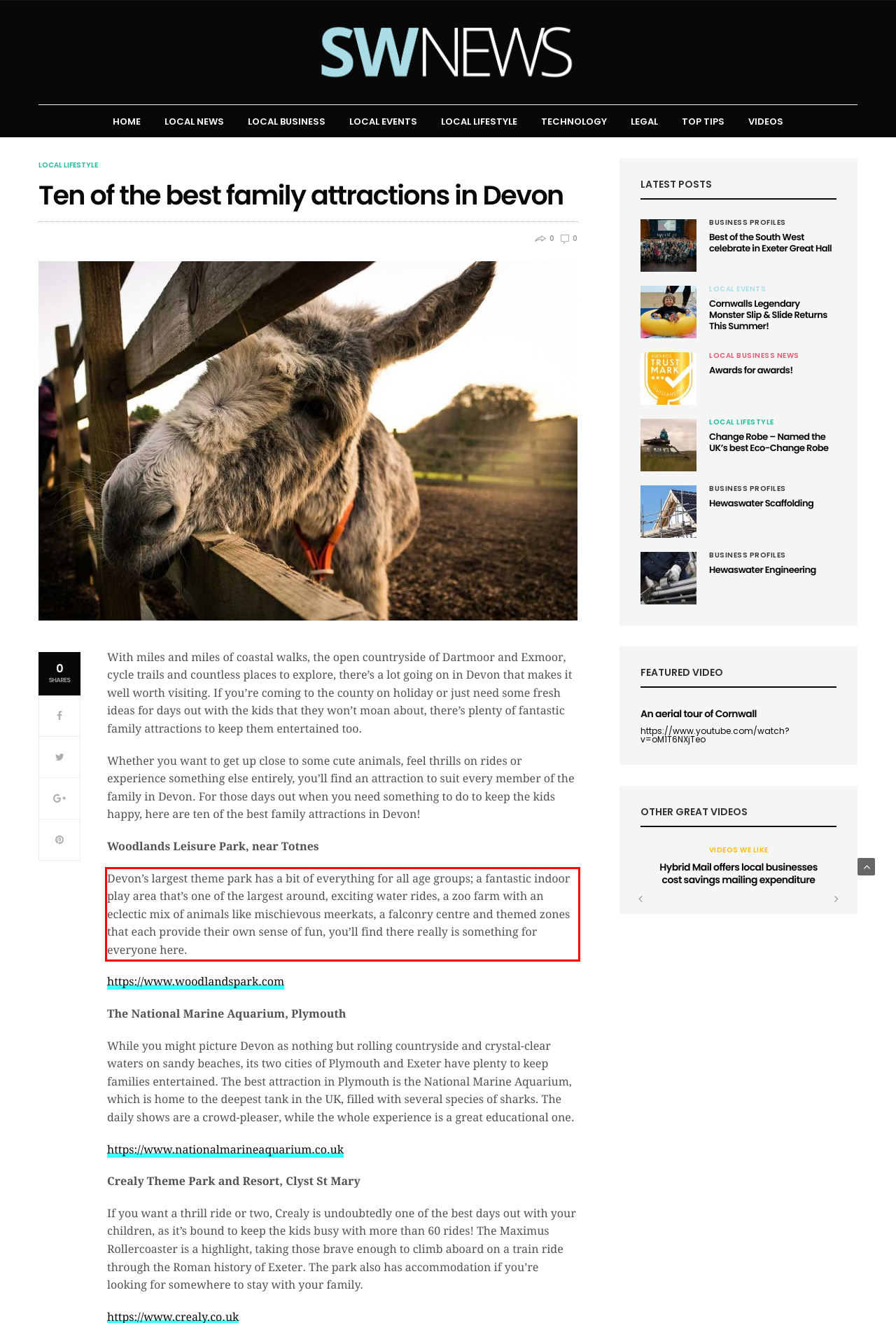Analyze the screenshot of a webpage where a red rectangle is bounding a UI element. Extract and generate the text content within this red bounding box.

Devon’s largest theme park has a bit of everything for all age groups; a fantastic indoor play area that’s one of the largest around, exciting water rides, a zoo farm with an eclectic mix of animals like mischievous meerkats, a falconry centre and themed zones that each provide their own sense of fun, you’ll find there really is something for everyone here.